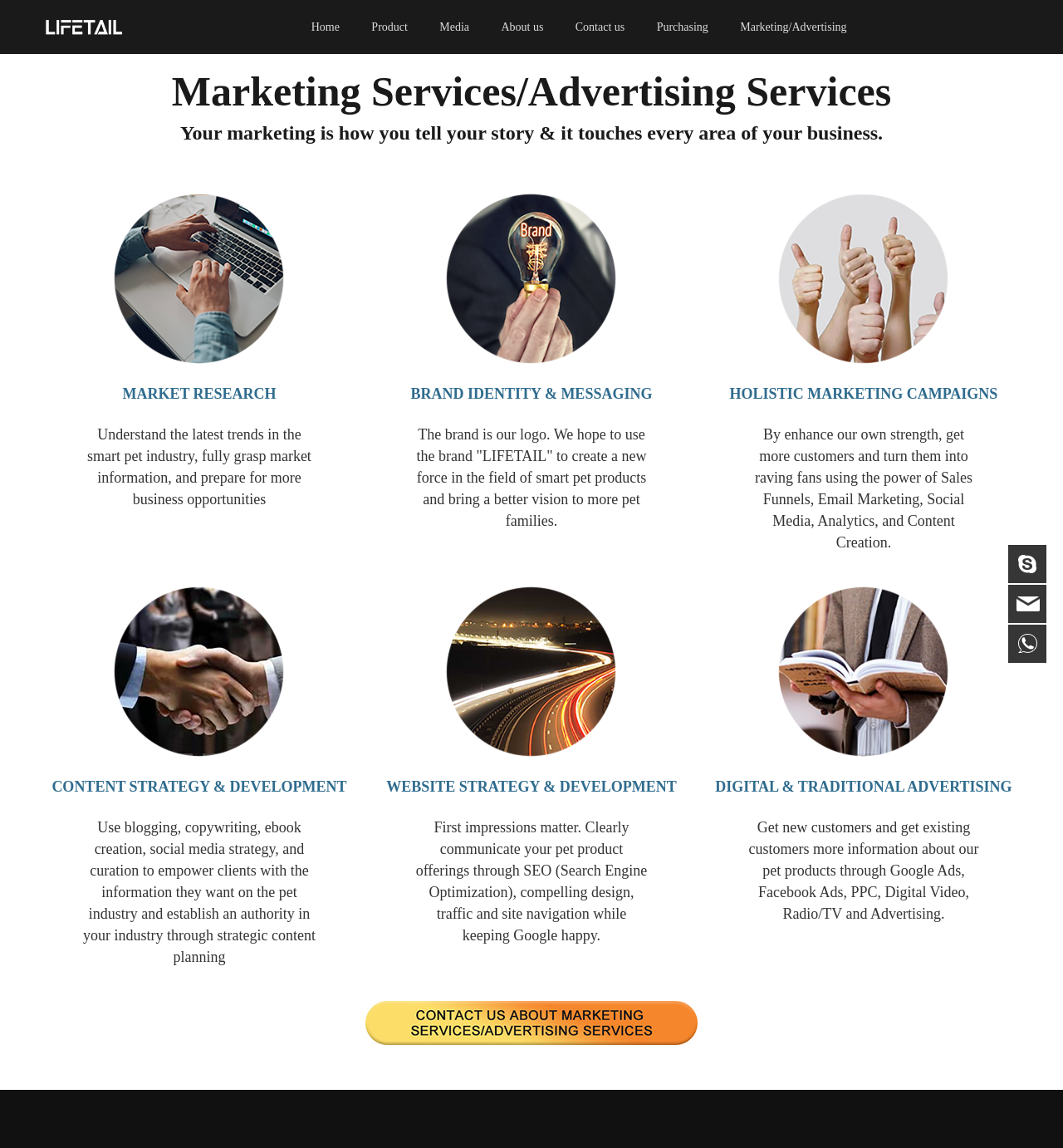What is the brand name of the pet products?
Refer to the image and respond with a one-word or short-phrase answer.

LIFETAIL